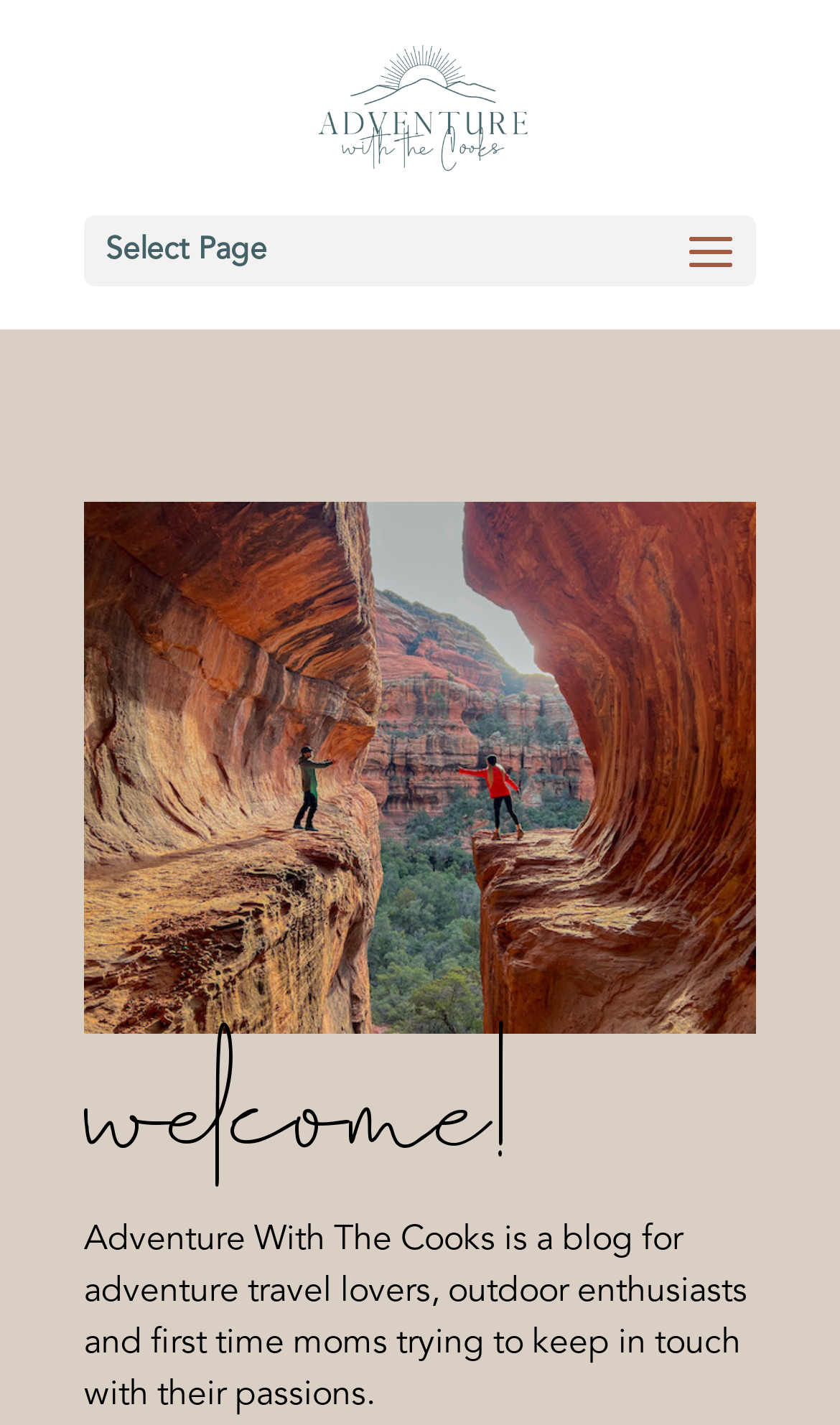Based on the element description: "alt="Adventure with the Cooks"", identify the bounding box coordinates for this UI element. The coordinates must be four float numbers between 0 and 1, listed as [left, top, right, bottom].

[0.375, 0.063, 0.635, 0.087]